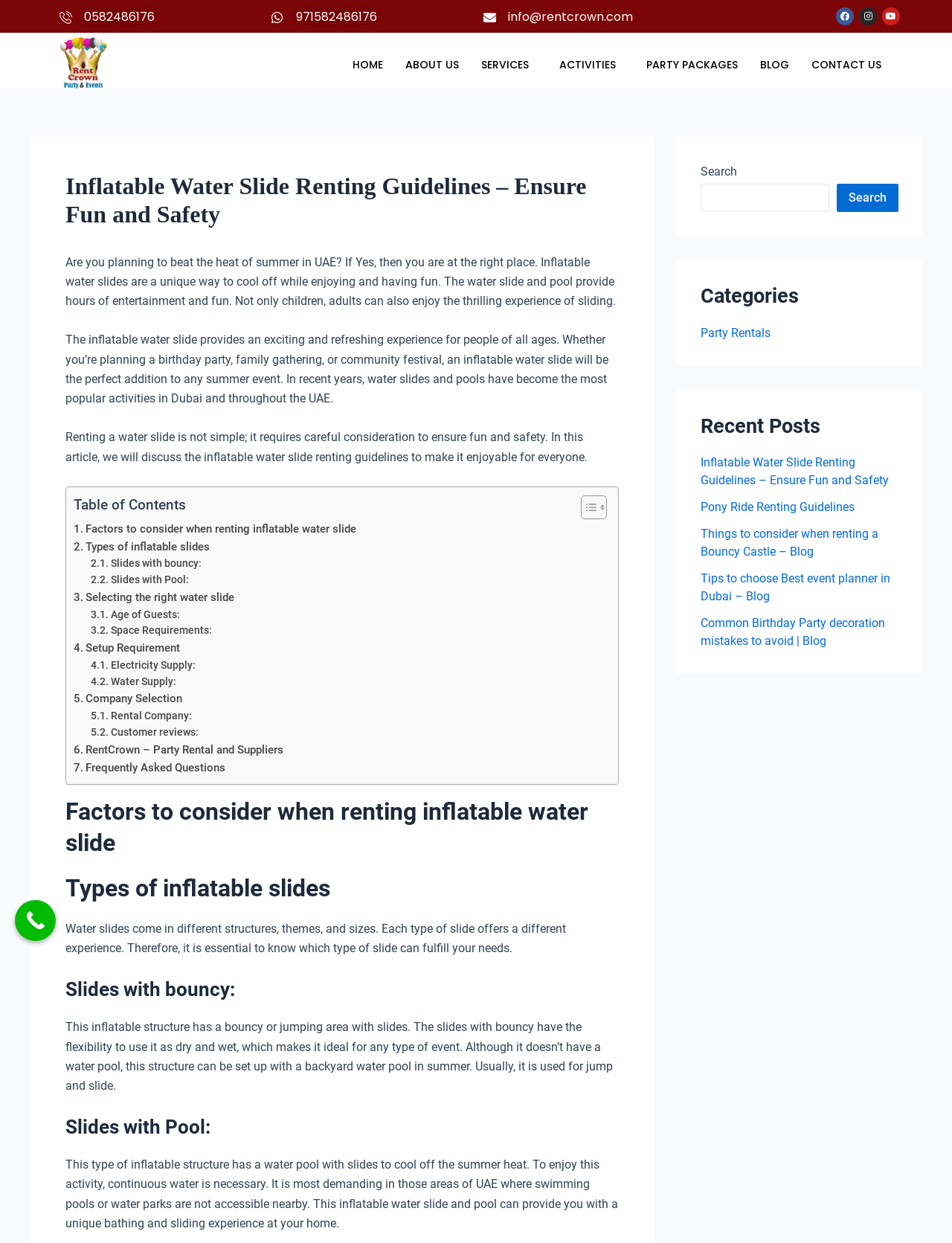What are the two types of inflatable slides mentioned on the webpage?
From the image, provide a succinct answer in one word or a short phrase.

Slides with bouncy and Slides with Pool